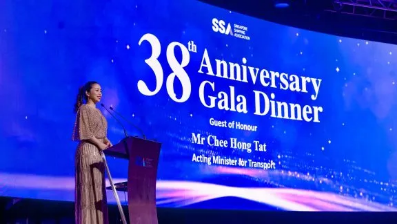What is the atmosphere of the event?
Utilize the information in the image to give a detailed answer to the question.

The caption describes the scene as having a 'gala atmosphere' and 'captivating lighting', which creates a 'celebratory ambiance', suggesting that the atmosphere of the event is celebratory.